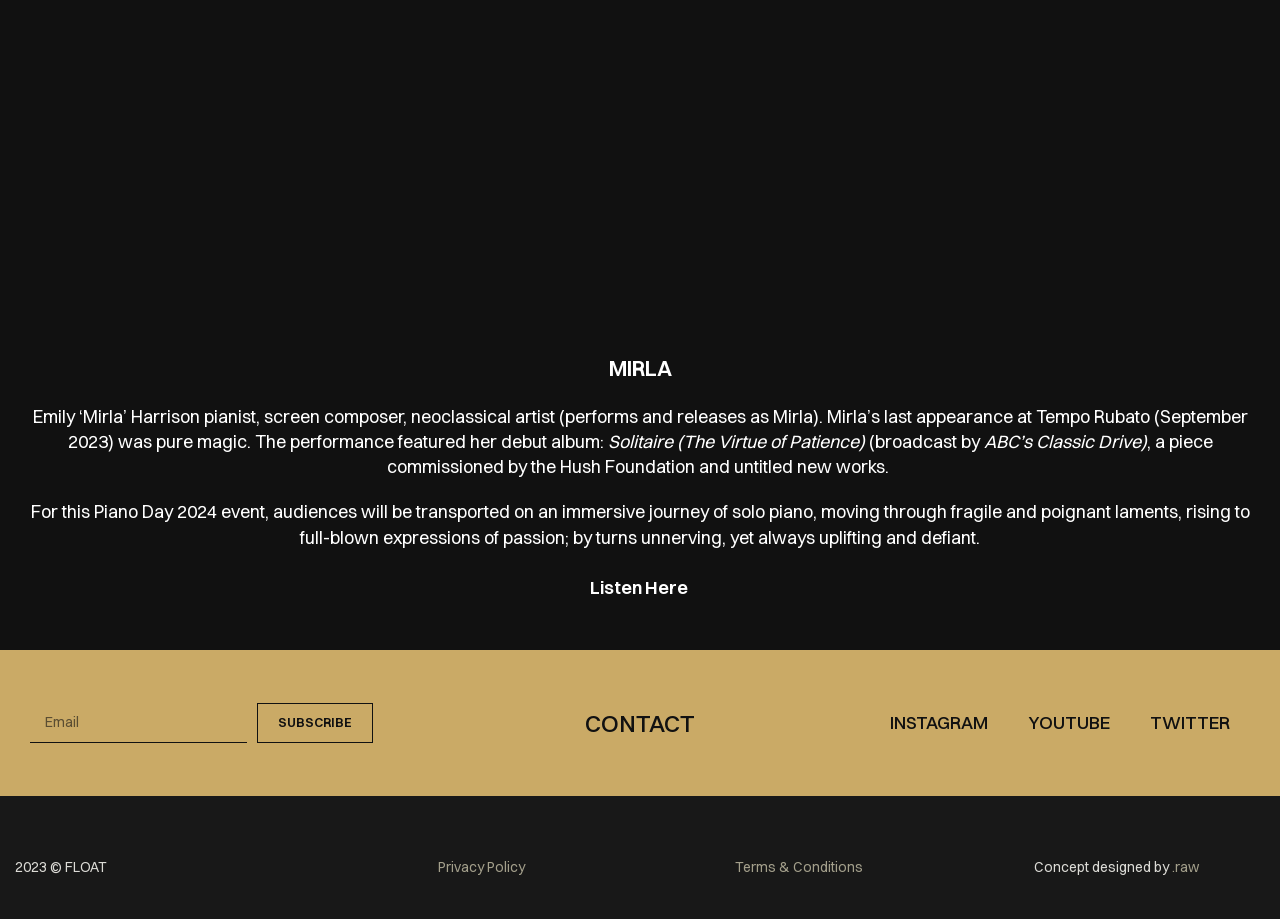Identify the bounding box for the UI element described as: "Terms & Conditions". Ensure the coordinates are four float numbers between 0 and 1, formatted as [left, top, right, bottom].

[0.574, 0.934, 0.674, 0.953]